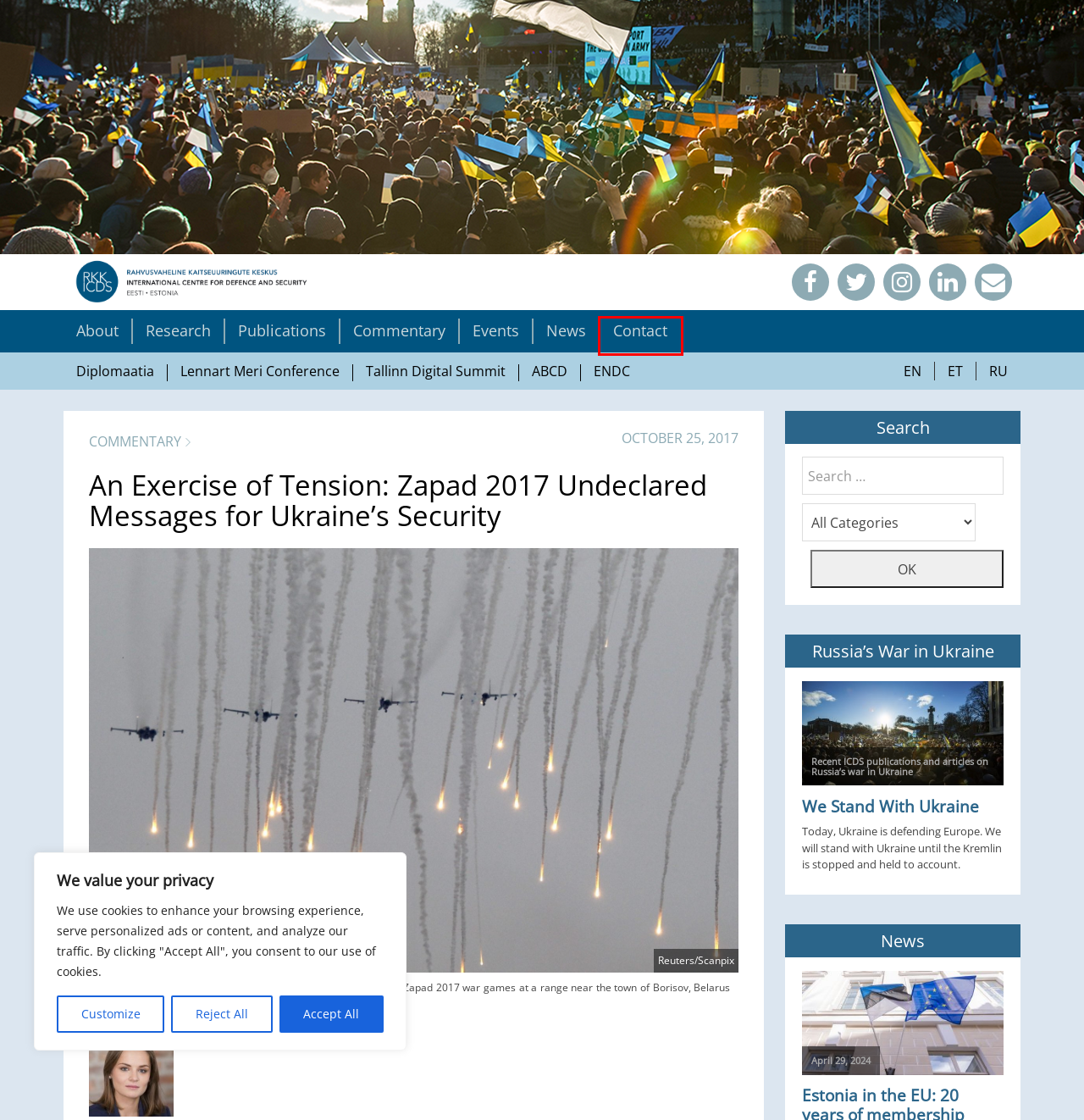You have a screenshot of a webpage with an element surrounded by a red bounding box. Choose the webpage description that best describes the new page after clicking the element inside the red bounding box. Here are the candidates:
A. Contact - ICDS
B. About - Kõrgemad riigikaitsekursused
C. Anna Bulakh - ICDS
D. News - ICDS
E. Main - ICDS
F. Conference 2024 - Lennart Meri Conference
G. Research - ICDS
H. Events - ICDS

A